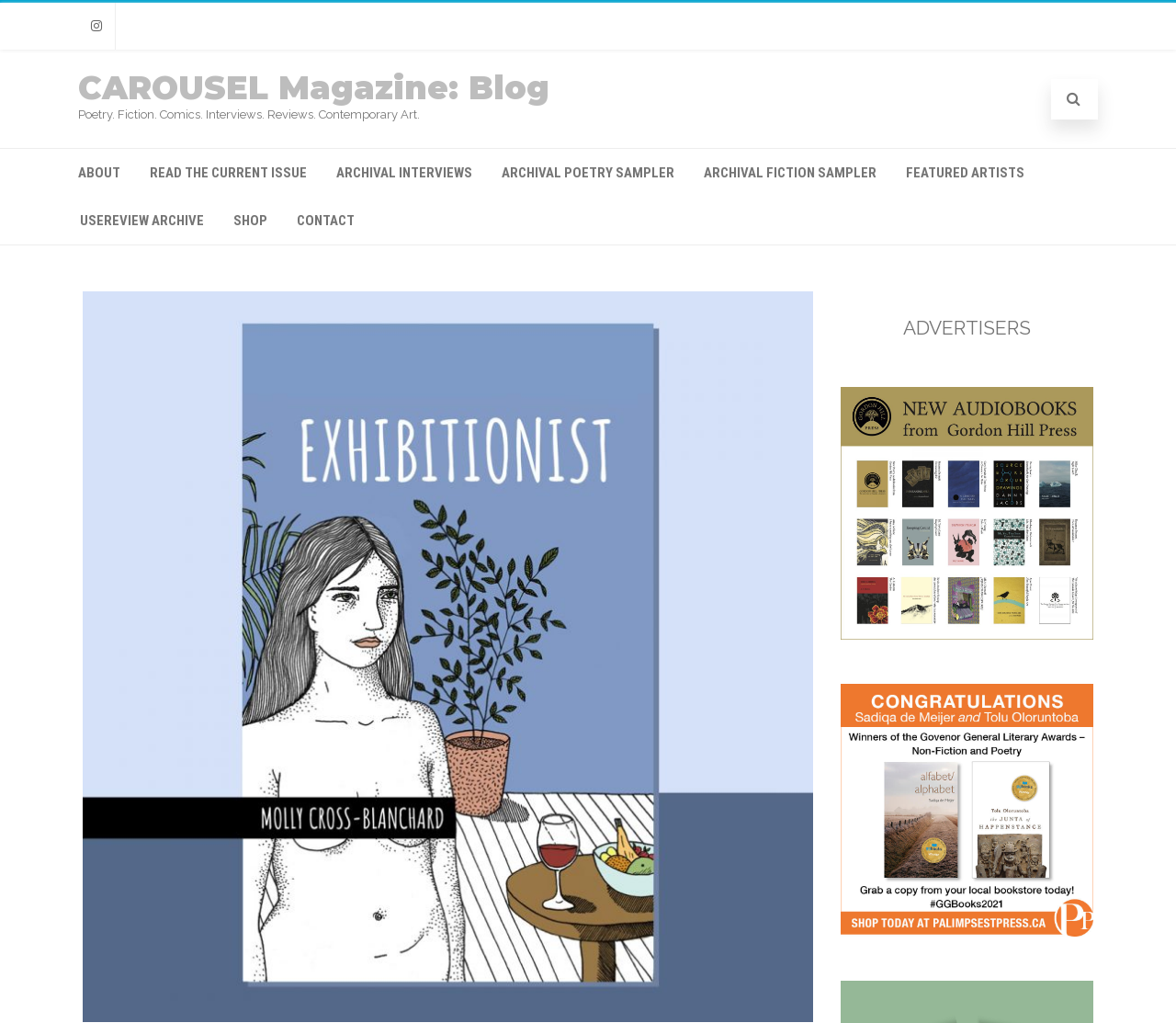Can you find the bounding box coordinates for the element to click on to achieve the instruction: "Go to about page"?

[0.055, 0.146, 0.114, 0.192]